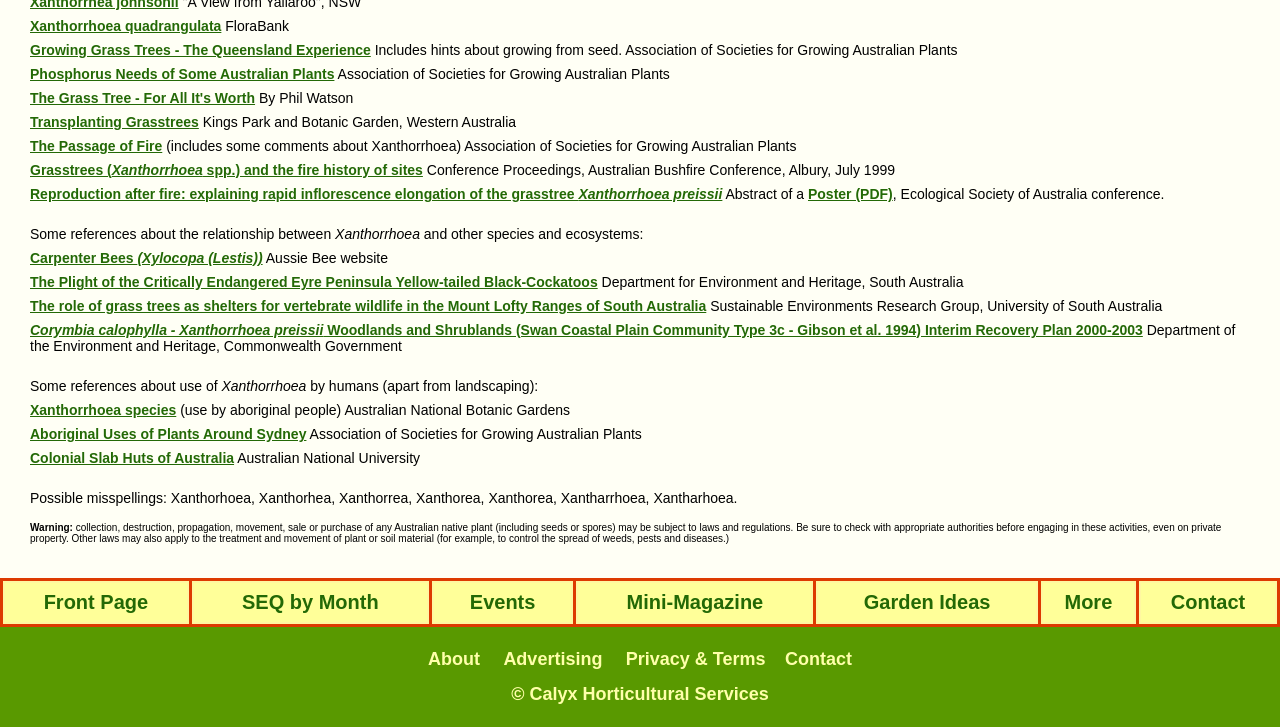Give a concise answer using only one word or phrase for this question:
What is the relationship between Xanthorrhoea and fire?

Xanthorrhoea is affected by fire